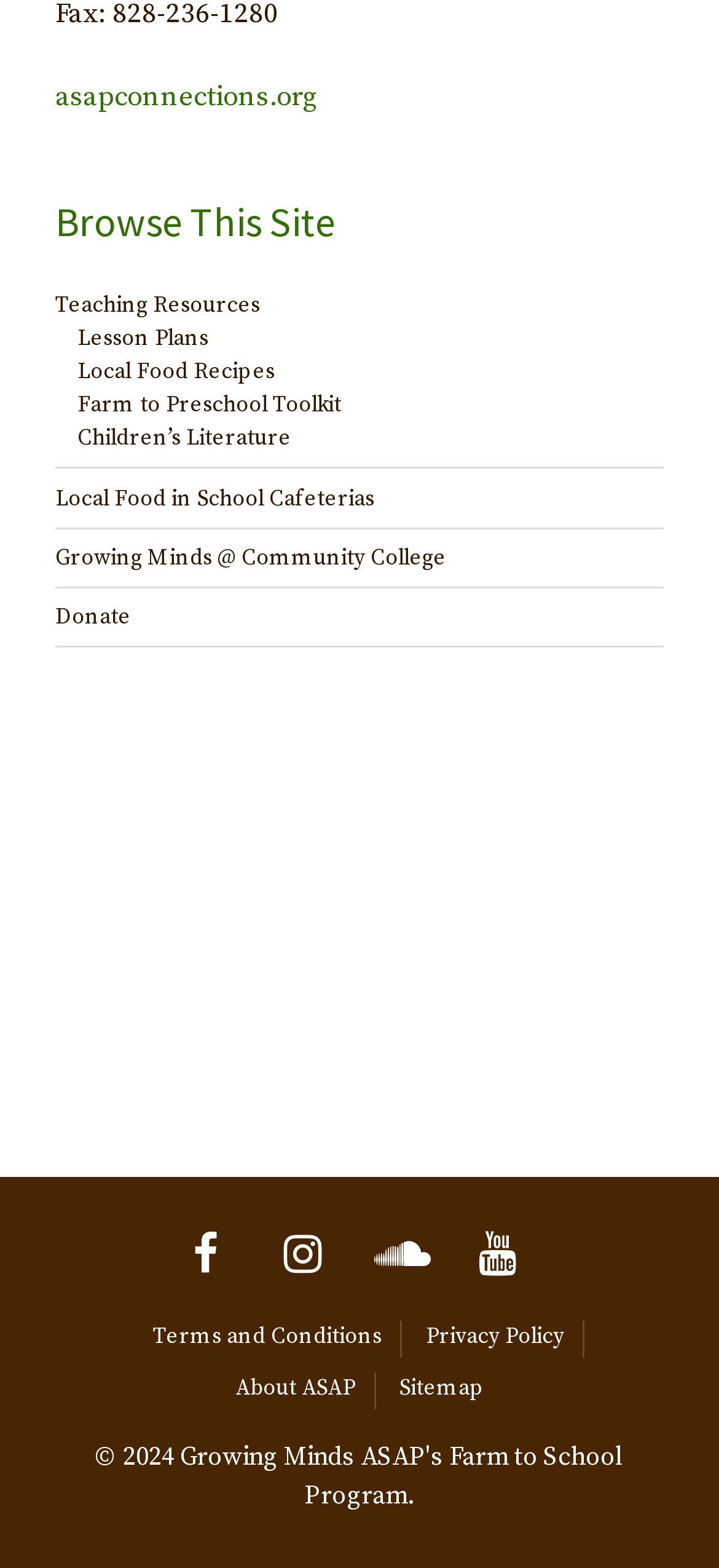Please provide a brief answer to the question using only one word or phrase: 
What is the purpose of the 'Donate' link?

To donate to ASAP